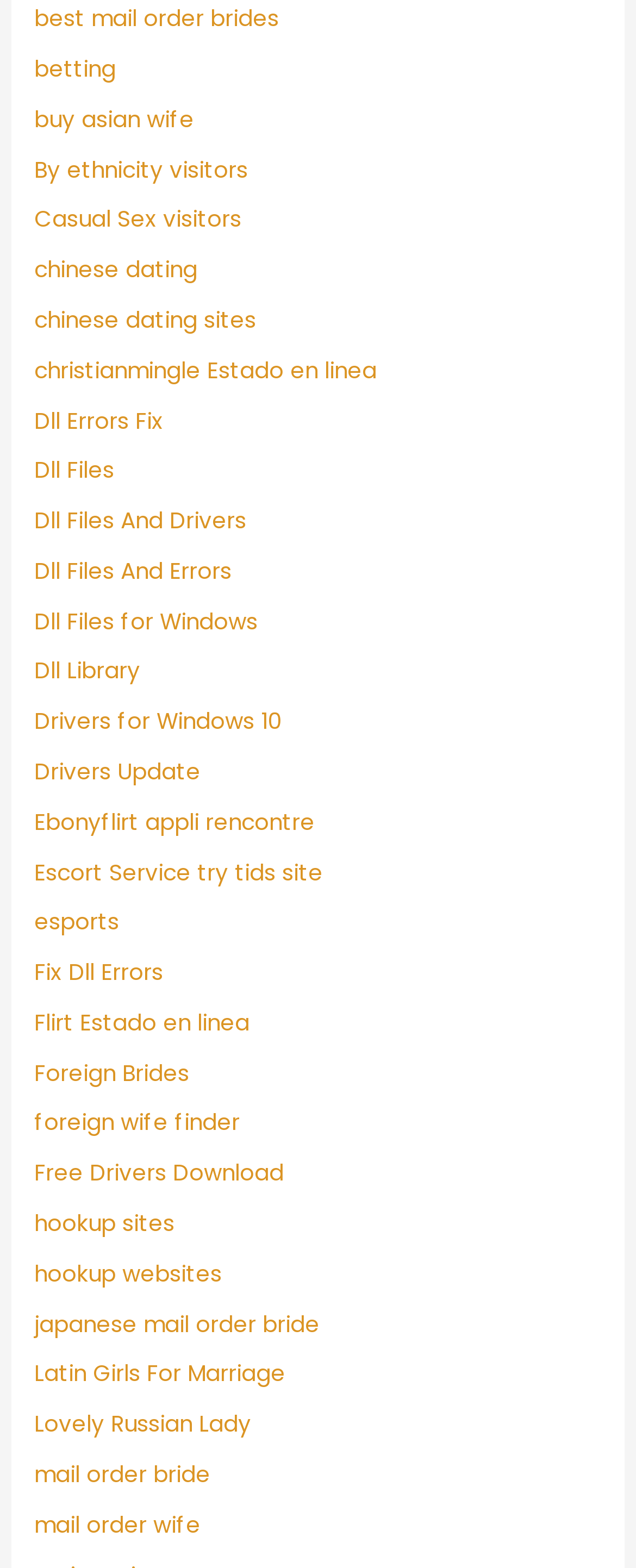Based on the provided description, "Dll Files", find the bounding box of the corresponding UI element in the screenshot.

[0.054, 0.29, 0.18, 0.31]